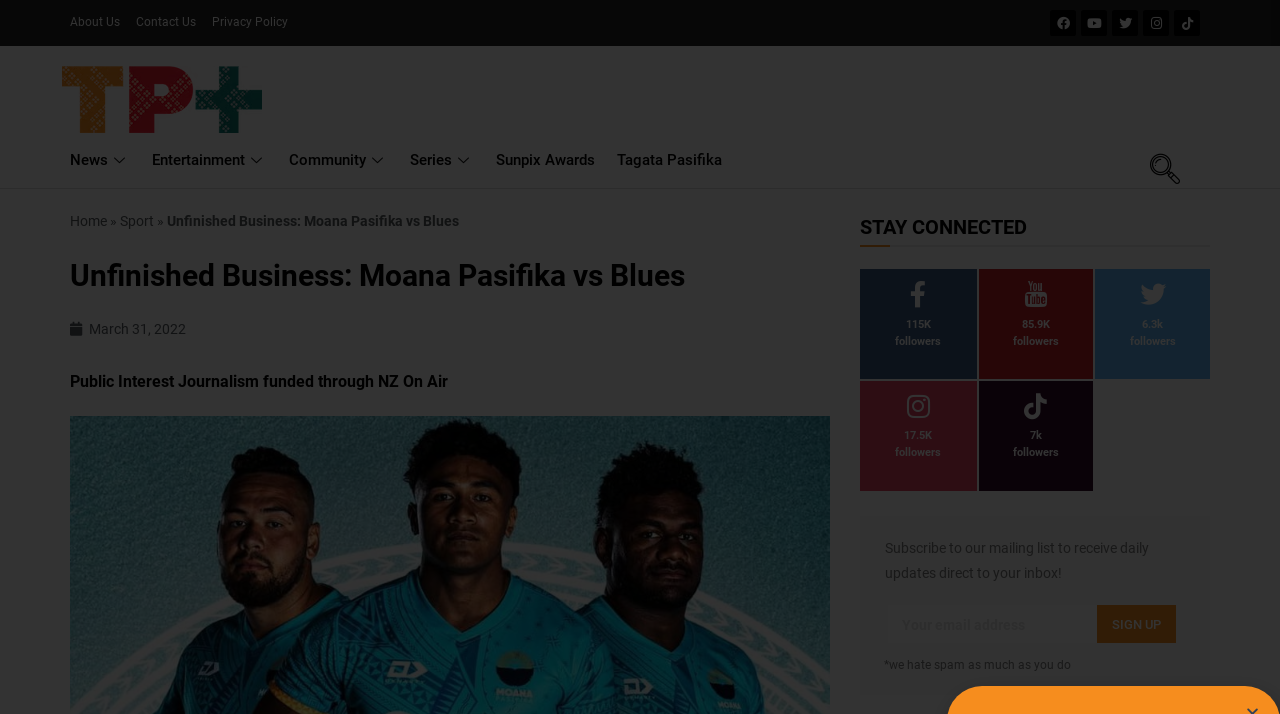Identify the bounding box coordinates of the clickable region necessary to fulfill the following instruction: "Click on the 'SIGN UP' button". The bounding box coordinates should be four float numbers between 0 and 1, i.e., [left, top, right, bottom].

[0.857, 0.848, 0.919, 0.901]